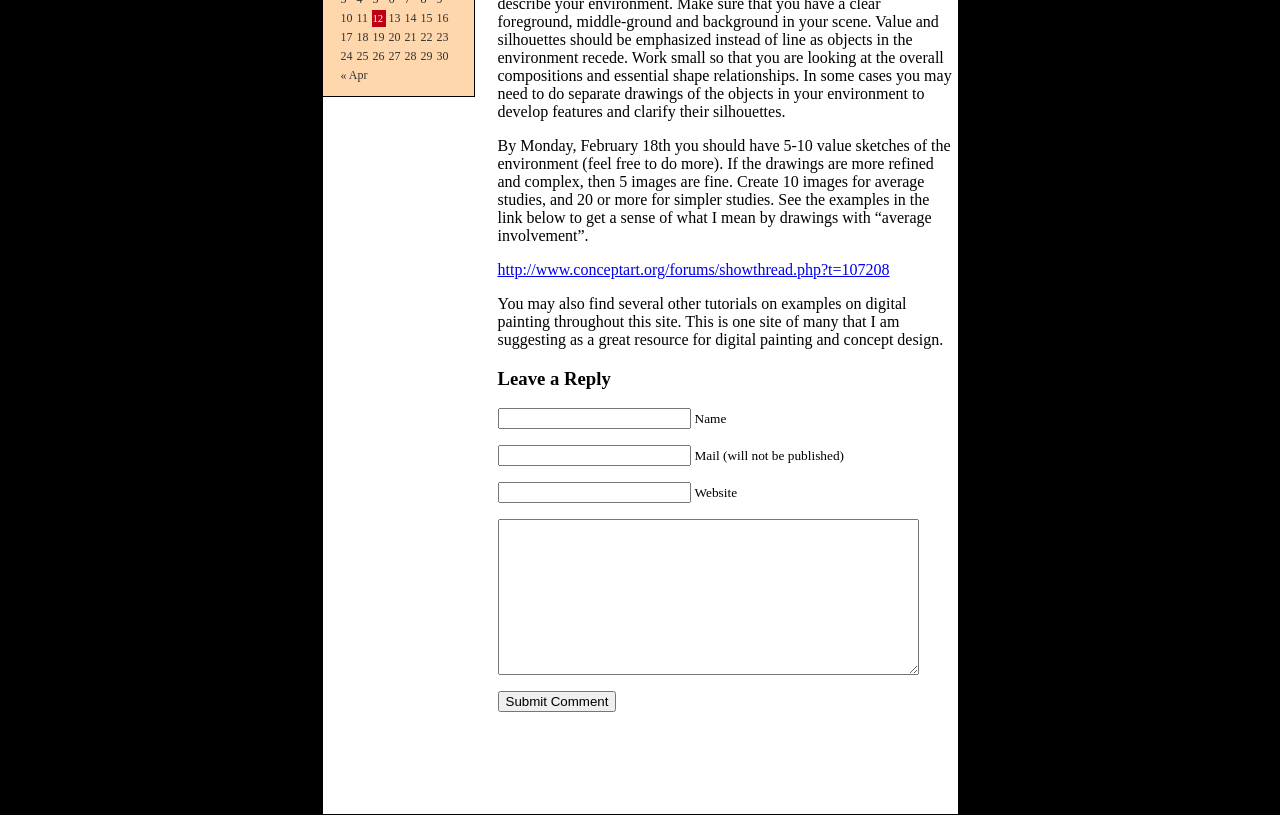Please find the bounding box coordinates in the format (top-left x, top-left y, bottom-right x, bottom-right y) for the given element description. Ensure the coordinates are floating point numbers between 0 and 1. Description: http://www.conceptart.org/forums/showthread.php?t=107208

[0.389, 0.32, 0.695, 0.341]